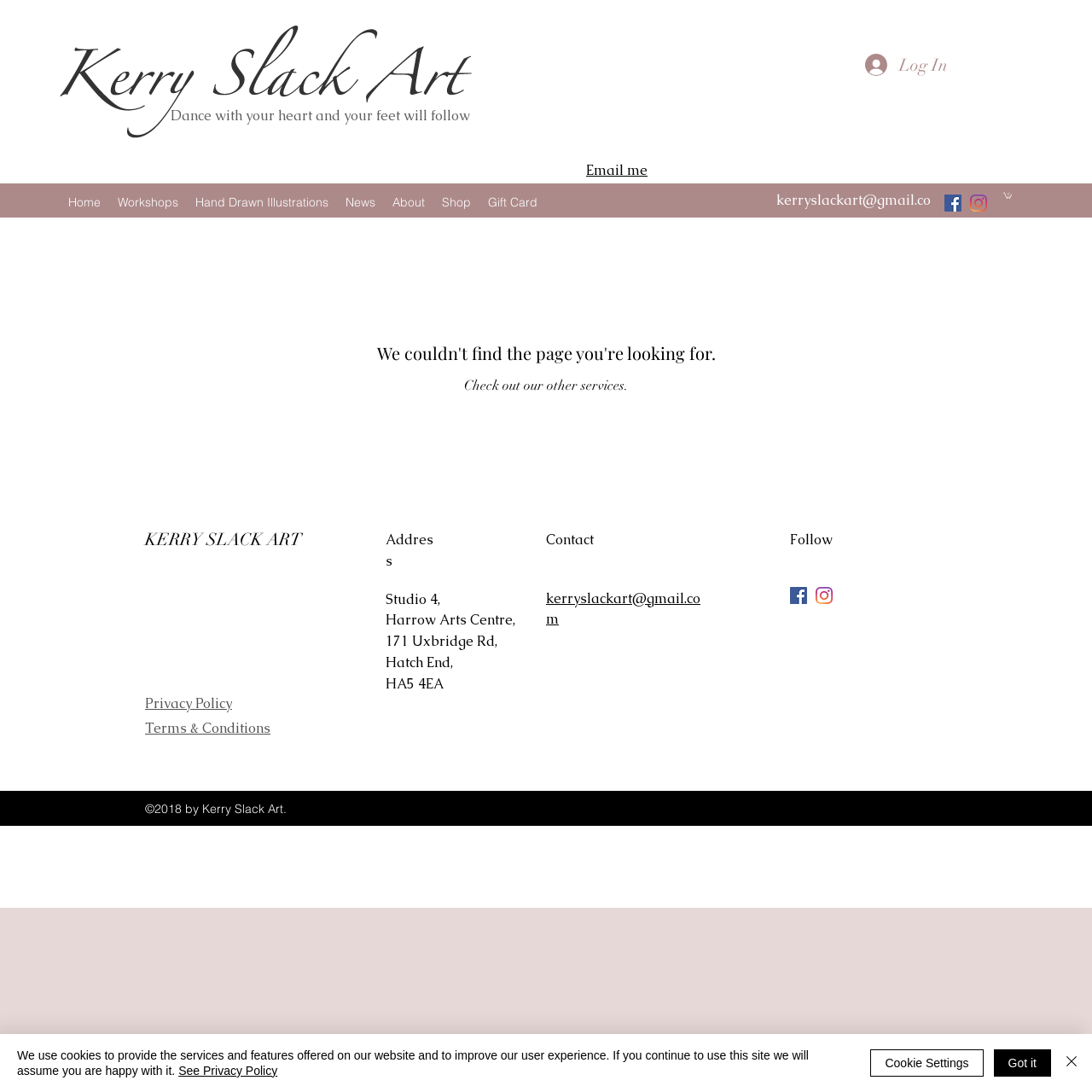Pinpoint the bounding box coordinates of the area that should be clicked to complete the following instruction: "Click the Log In button". The coordinates must be given as four float numbers between 0 and 1, i.e., [left, top, right, bottom].

[0.781, 0.045, 0.875, 0.074]